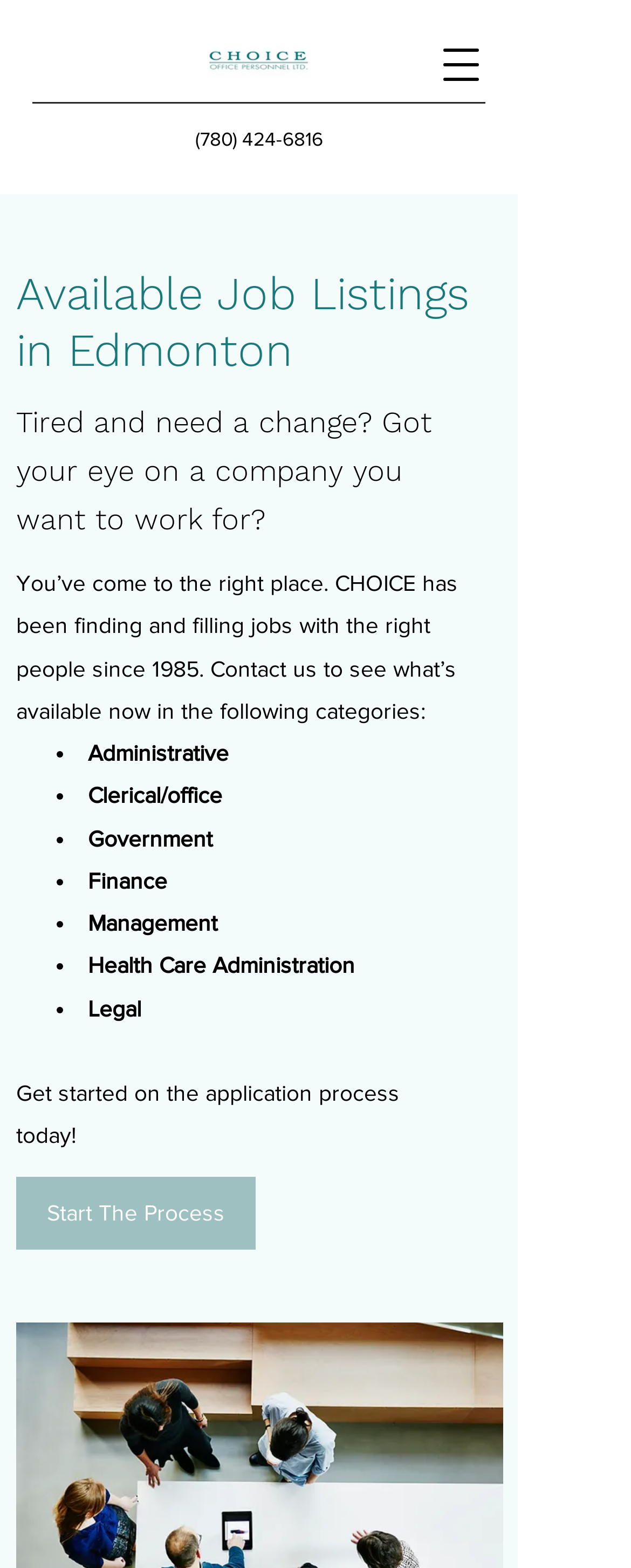Determine the bounding box coordinates of the UI element described below. Use the format (top-left x, top-left y, bottom-right x, bottom-right y) with floating point numbers between 0 and 1: Start The Process

[0.026, 0.75, 0.405, 0.797]